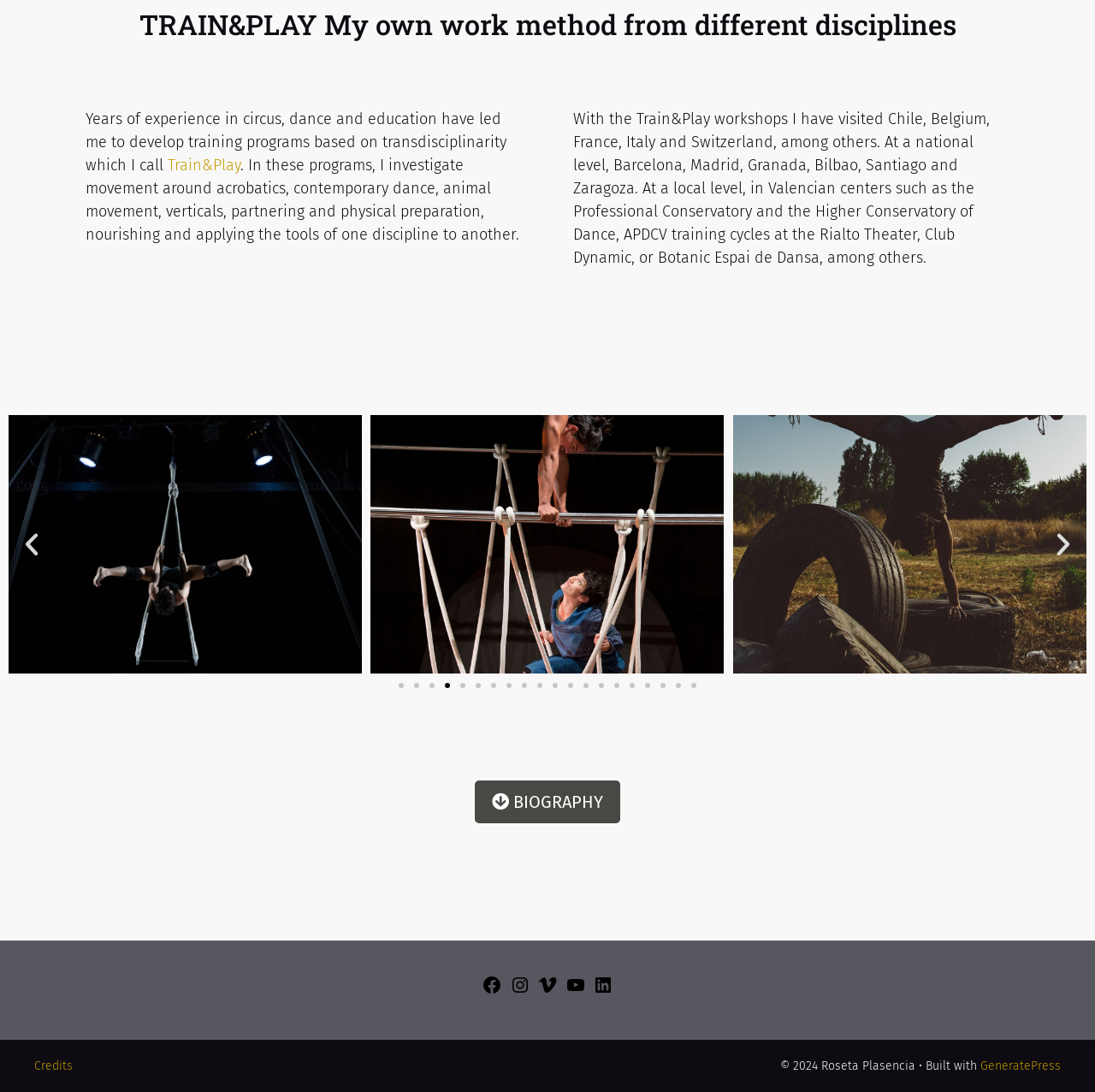Given the description: "Contact", determine the bounding box coordinates of the UI element. The coordinates should be formatted as four float numbers between 0 and 1, [left, top, right, bottom].

None